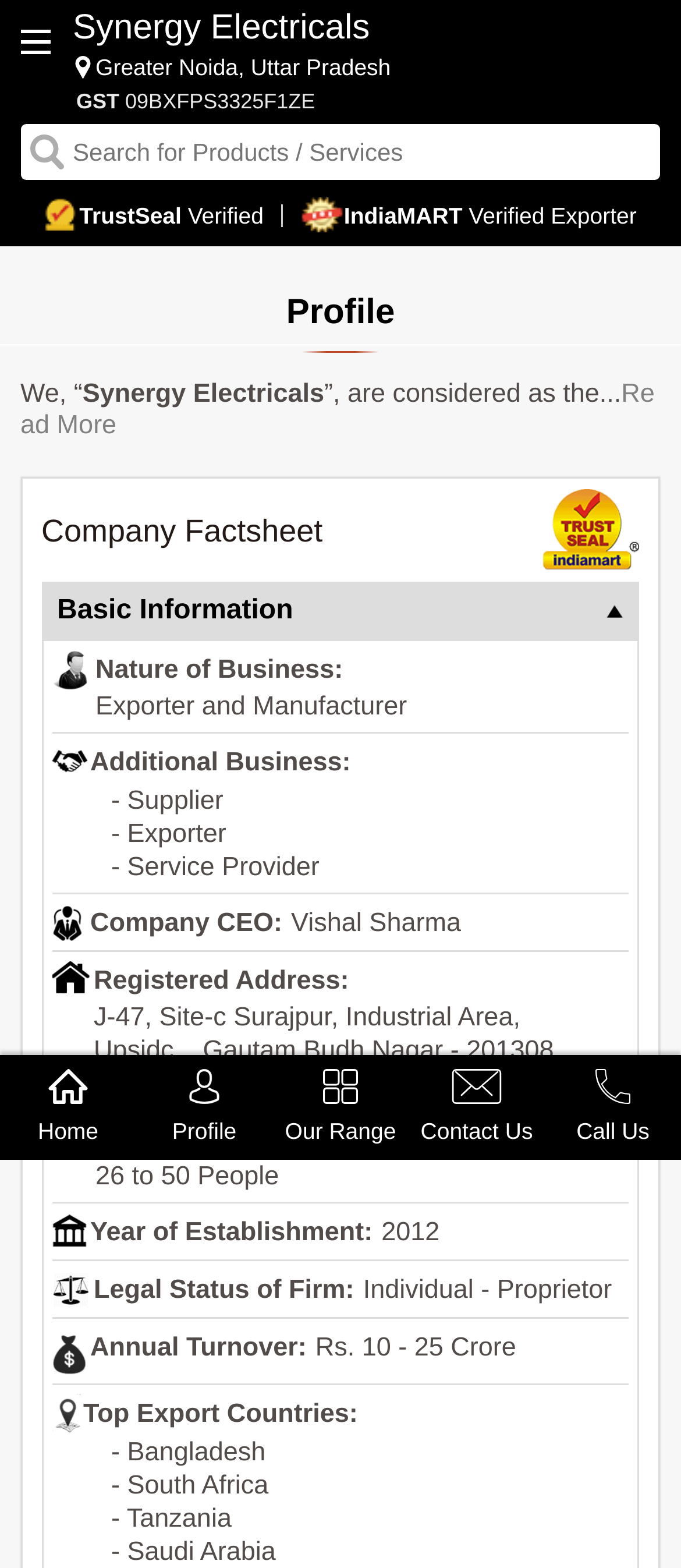Please locate the bounding box coordinates of the element that should be clicked to complete the given instruction: "Click on Home".

[0.0, 0.673, 0.2, 0.729]